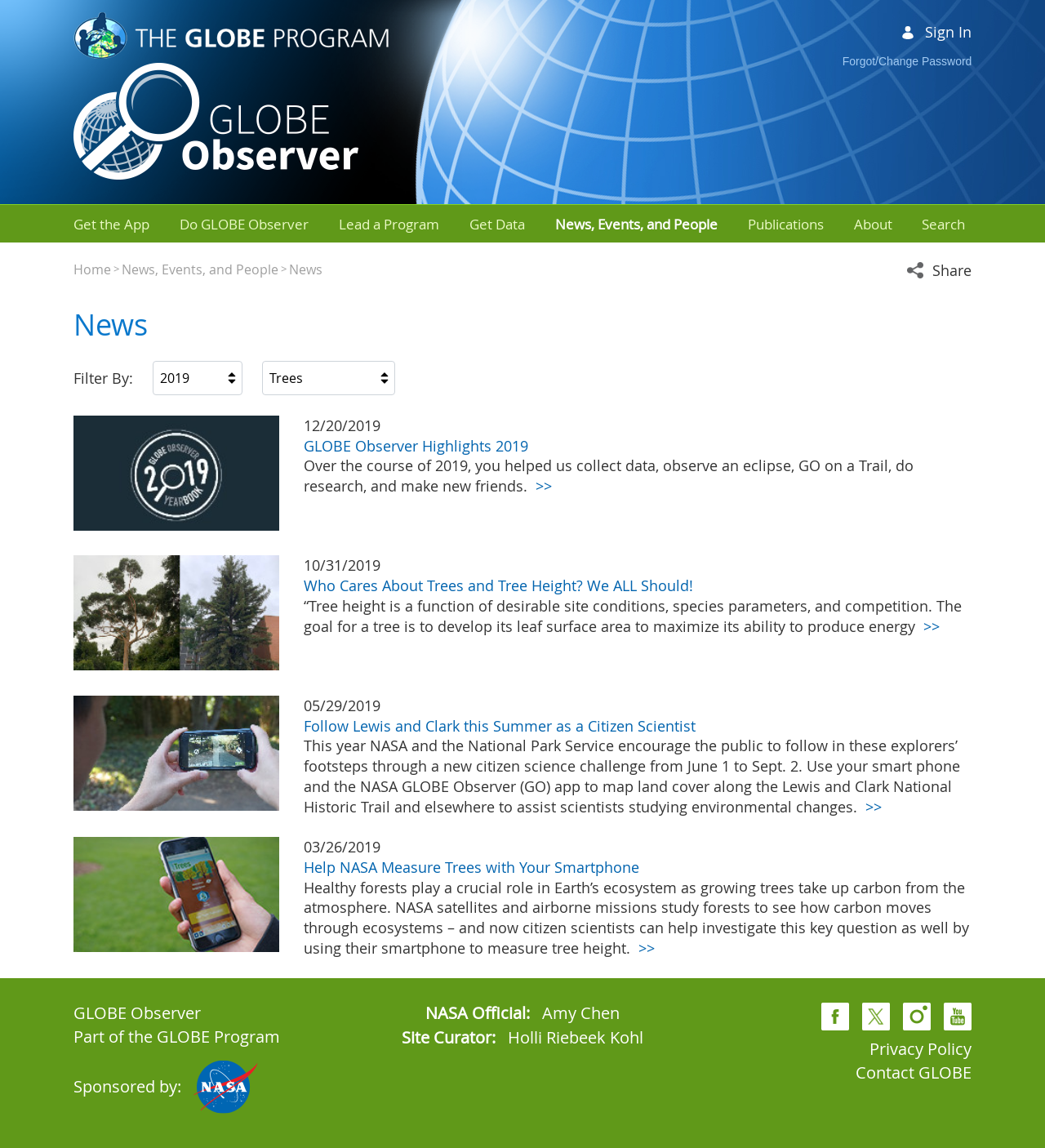Generate an in-depth caption that captures all aspects of the webpage.

This webpage is about News from GLOBE Observer, a program related to NASA. At the top left corner, there is a Globe Logo and a Globe Observer Logo. On the top right corner, there are links to "Sign In" and "Forgot/Change Password". Below these links, there is a horizontal menu bar with options such as "Get the App", "Do GLOBE Observer", "Lead a Program", "Get Data", "News, Events, and People", "Publications", "About", and "Search".

The main content of the webpage is divided into two sections. The left section has a link to "Home" and a heading "News". Below the heading, there are filters to sort news by year and topic. The right section displays a list of news articles, each with a title, a brief description, and a "Read more" link. The news articles are arranged in a vertical list, with the most recent ones at the top.

Each news article has a date and a brief summary. The summaries provide information about the topics, such as tree height measurement, land cover data collection, and citizen science projects. There are also images associated with some of the news articles.

At the bottom of the webpage, there is a section with information about the GLOBE Observer program, including its sponsors and curators. There are also links to social media platforms, such as Facebook, Instagram, and YouTube, as well as links to the Privacy Policy and Contact GLOBE pages.